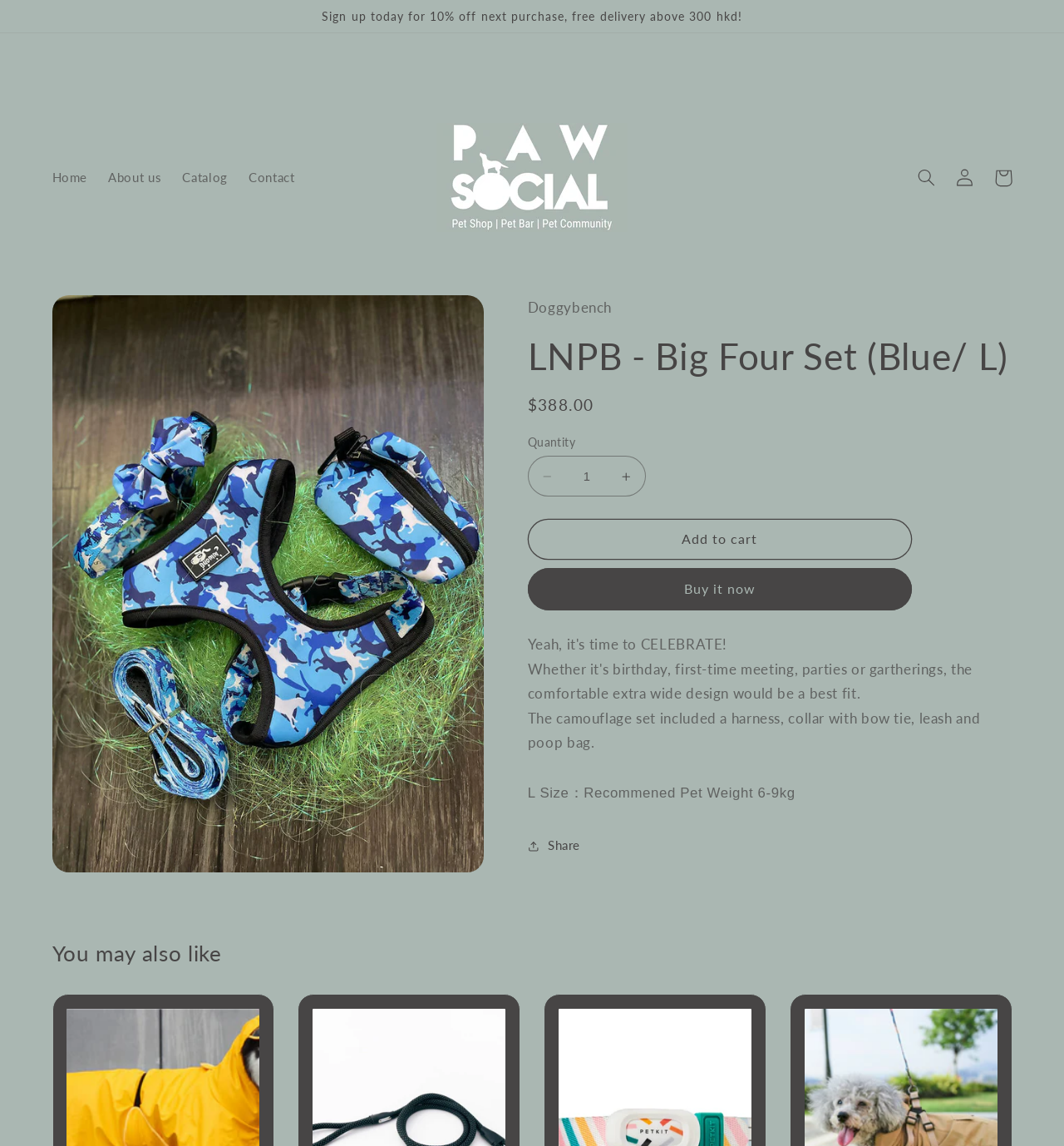Determine the bounding box coordinates of the clickable region to follow the instruction: "Click the 'Home' link".

[0.039, 0.139, 0.092, 0.171]